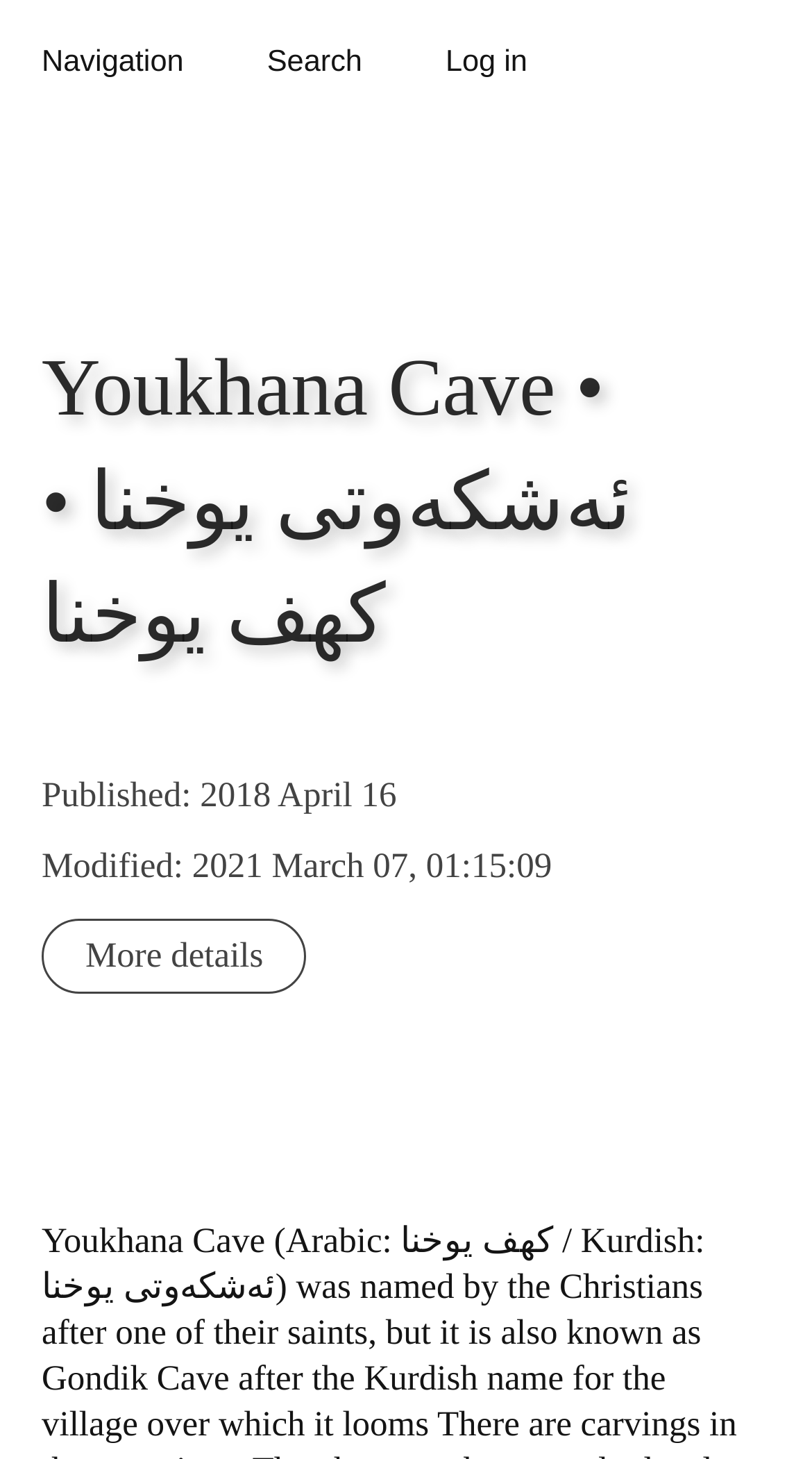How many buttons are in the top navigation bar?
Kindly answer the question with as much detail as you can.

The top navigation bar contains three buttons: 'Navigation', 'Search', and 'Log in'. These buttons are located at the top of the webpage and are used for navigating, searching, and logging in to the website.